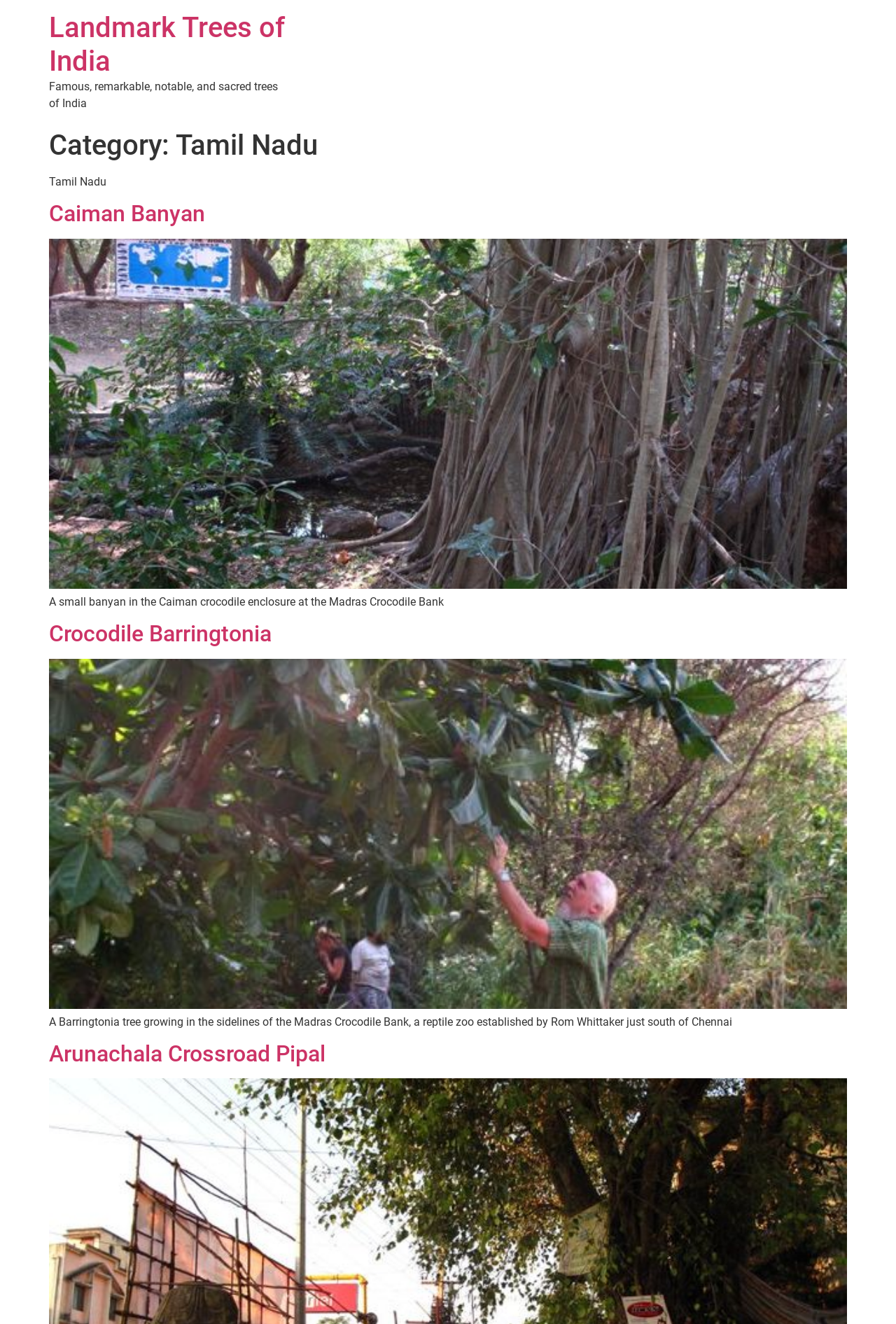What is the name of the reptile zoo where the Crocodile Barringtonia is located?
Look at the image and answer the question using a single word or phrase.

Madras Crocodile Bank